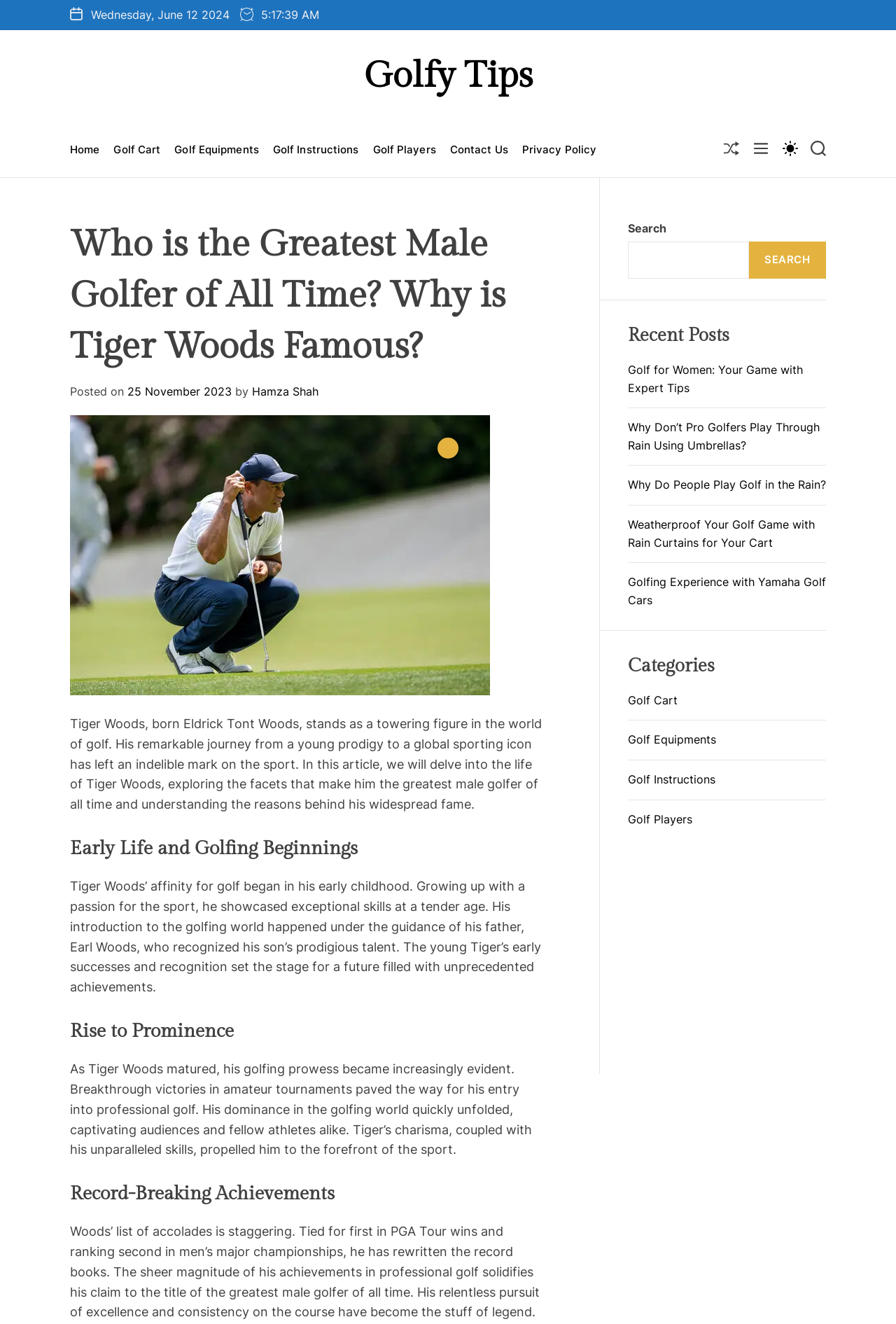Extract the bounding box coordinates for the UI element described as: "Golf Equipments".

[0.195, 0.103, 0.289, 0.123]